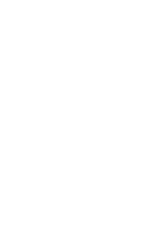What design trend does the logo align with?
Based on the visual, give a brief answer using one word or a short phrase.

Contemporary